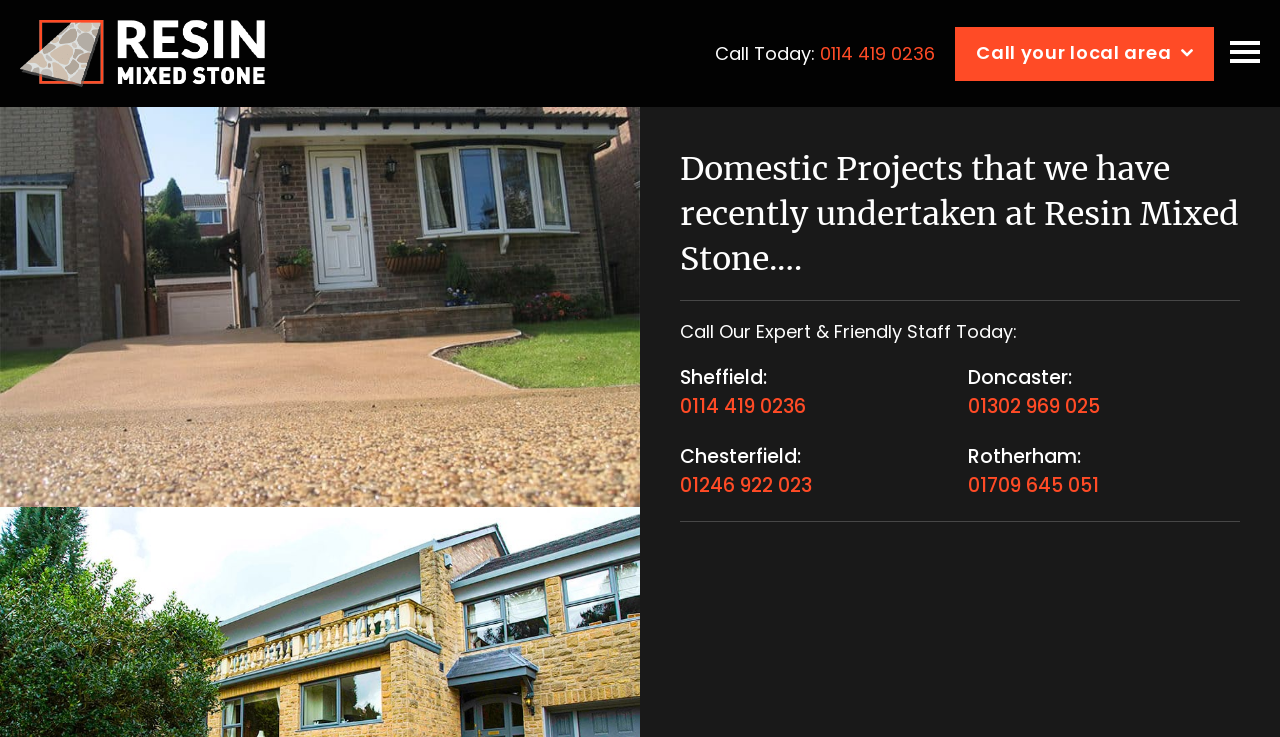Find the primary header on the webpage and provide its text.

Domestic Resin Projects